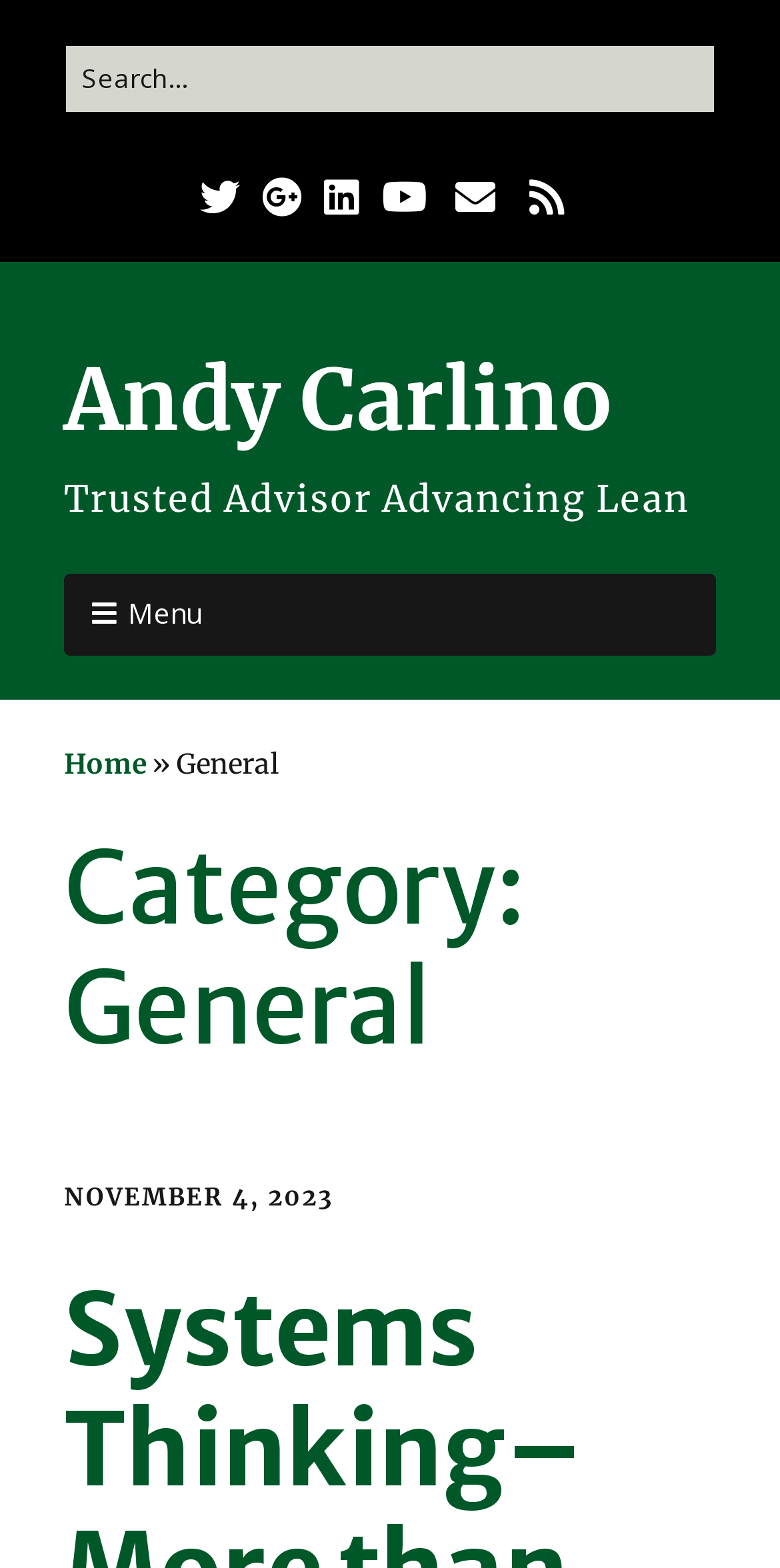Find and specify the bounding box coordinates that correspond to the clickable region for the instruction: "visit Twitter page".

[0.256, 0.1, 0.318, 0.151]